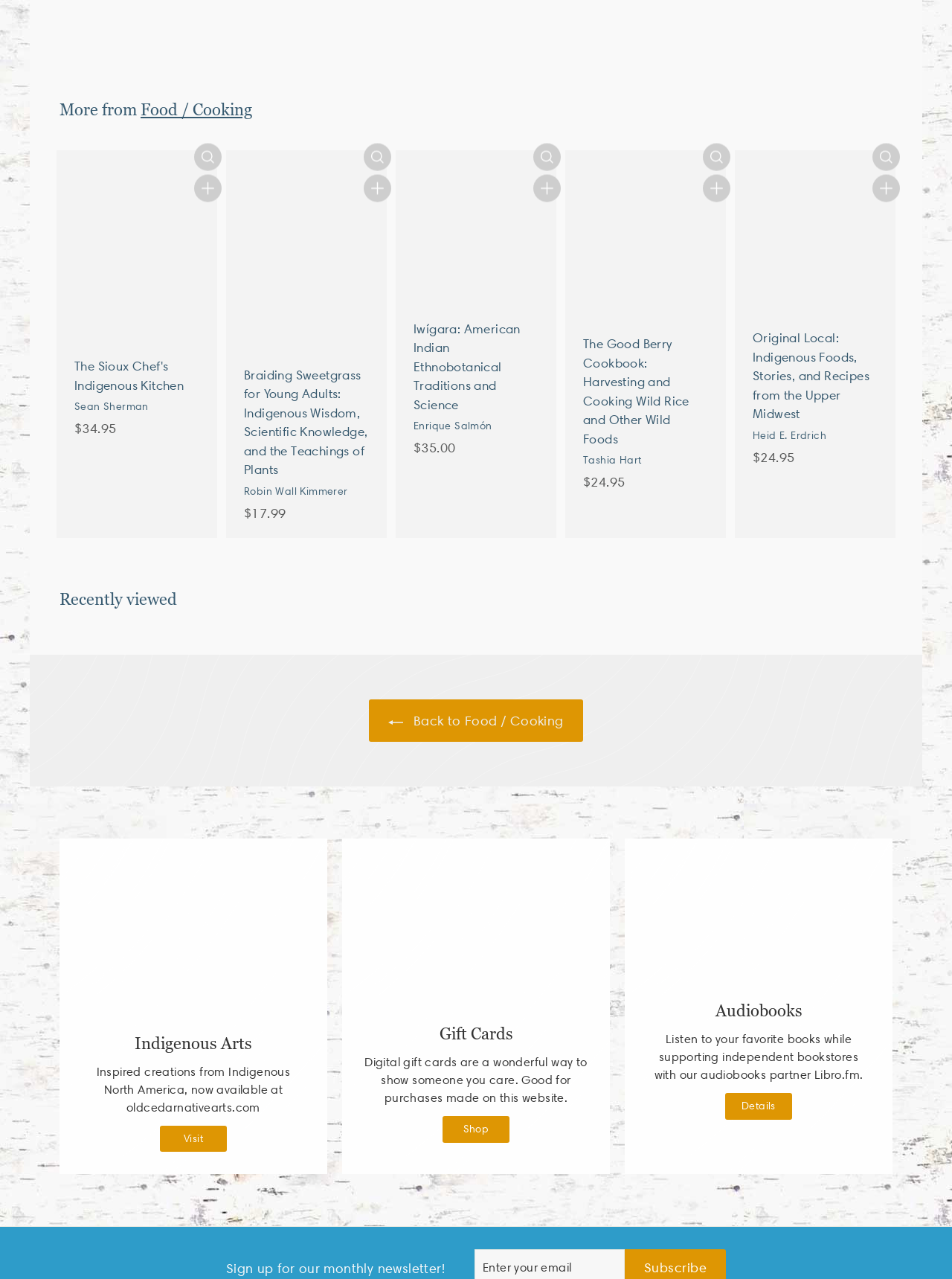Please indicate the bounding box coordinates of the element's region to be clicked to achieve the instruction: "Visit the 'Gift Cards' page". Provide the coordinates as four float numbers between 0 and 1, i.e., [left, top, right, bottom].

[0.383, 0.673, 0.617, 0.789]